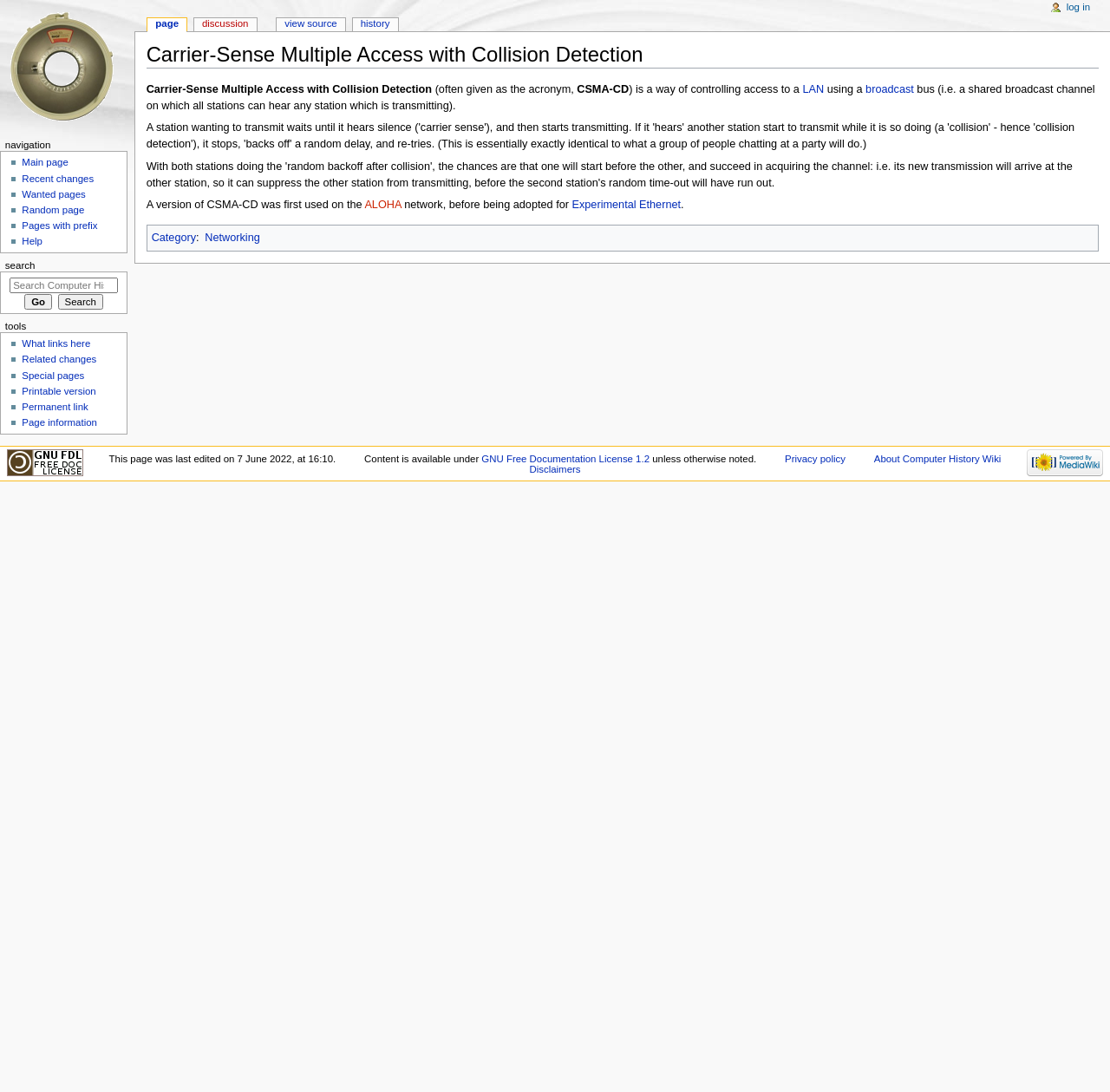Use a single word or phrase to respond to the question:
What is CSMA-CD?

Carrier-Sense Multiple Access with Collision Detection